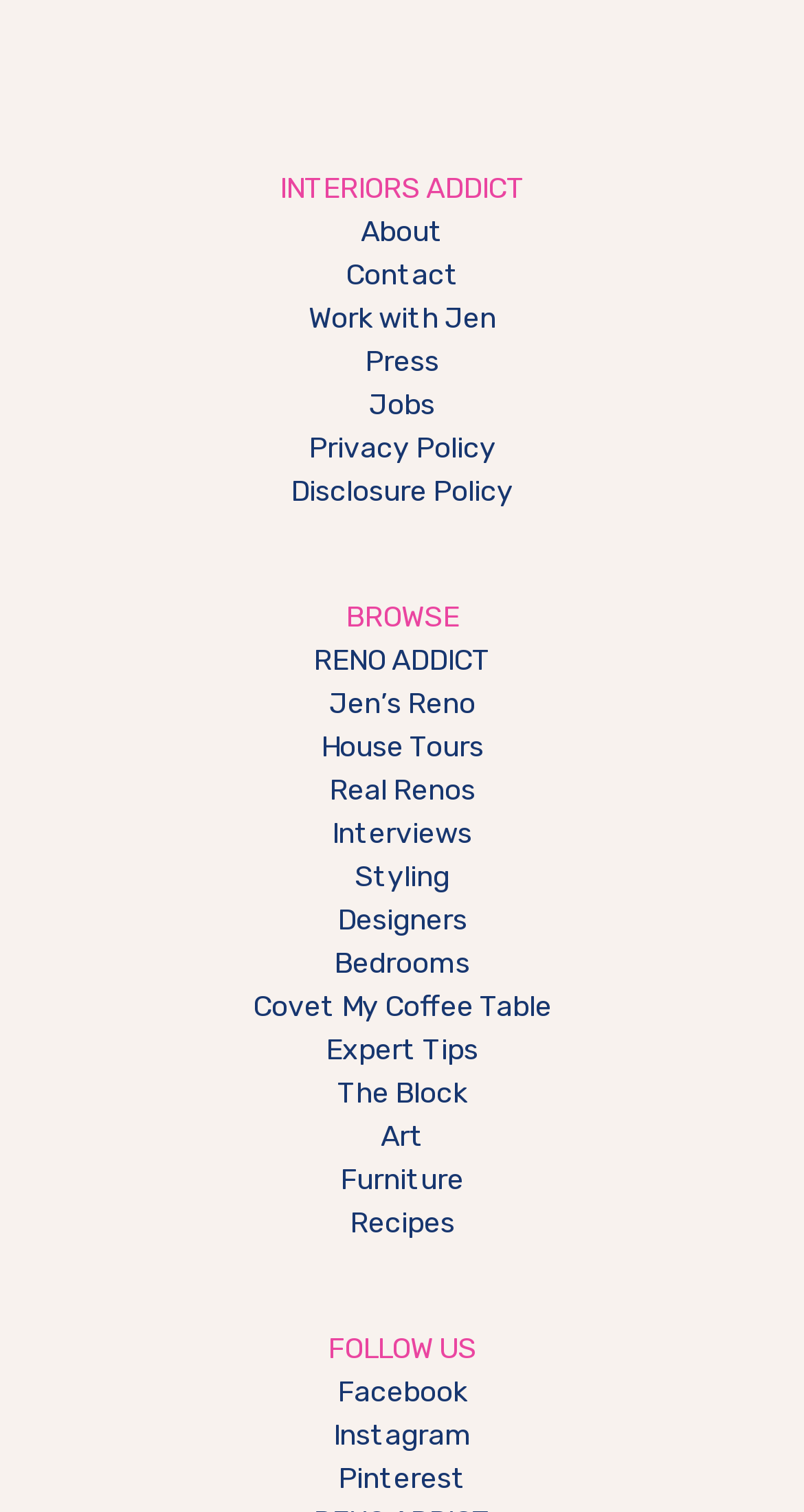What is the name of the website?
From the image, provide a succinct answer in one word or a short phrase.

Interiors Addict